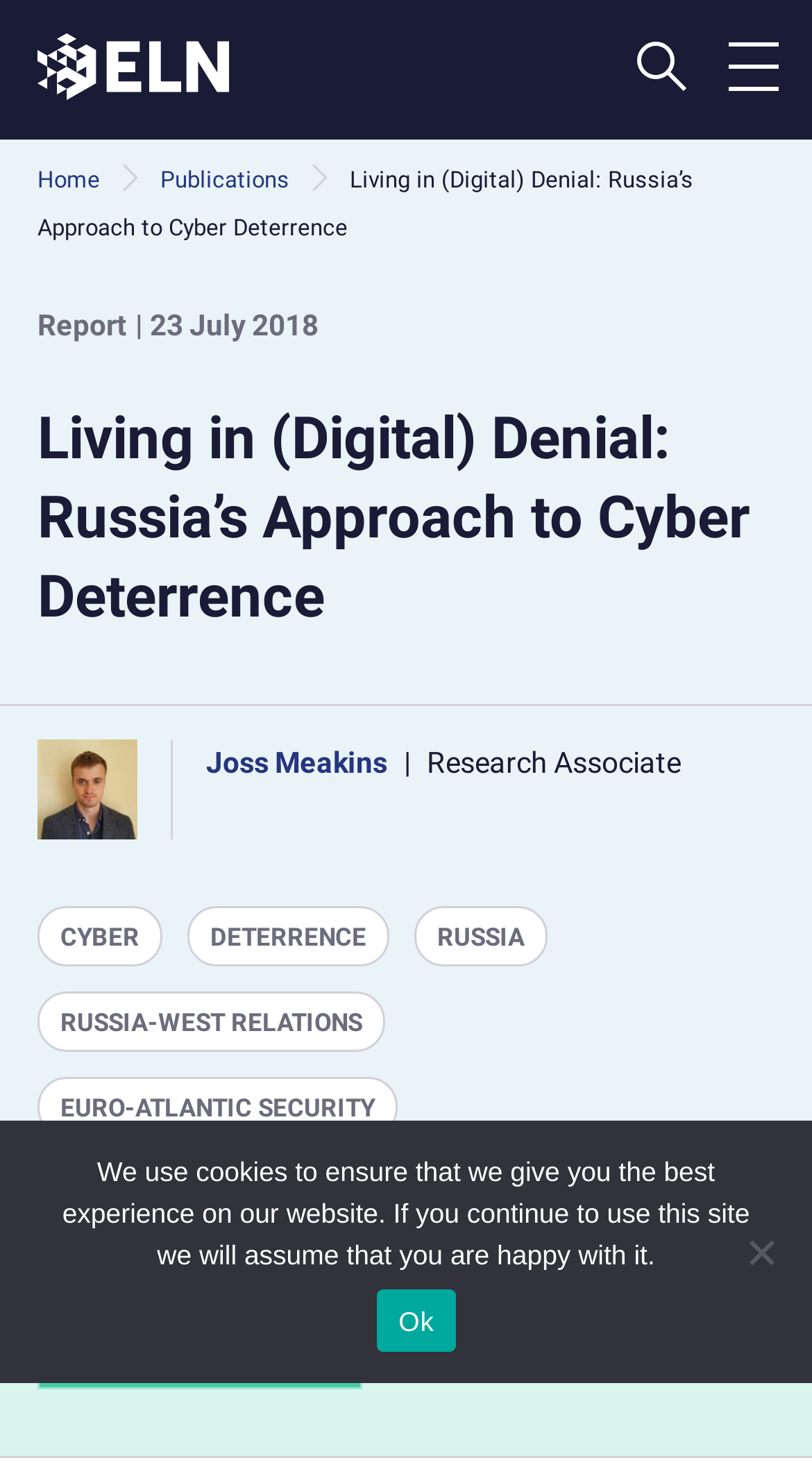What is the title of the report?
Please provide a comprehensive answer based on the details in the screenshot.

I found the title of the report by looking at the header section of the webpage, where it is prominently displayed as 'Living in (Digital) Denial: Russia’s Approach to Cyber Deterrence'.